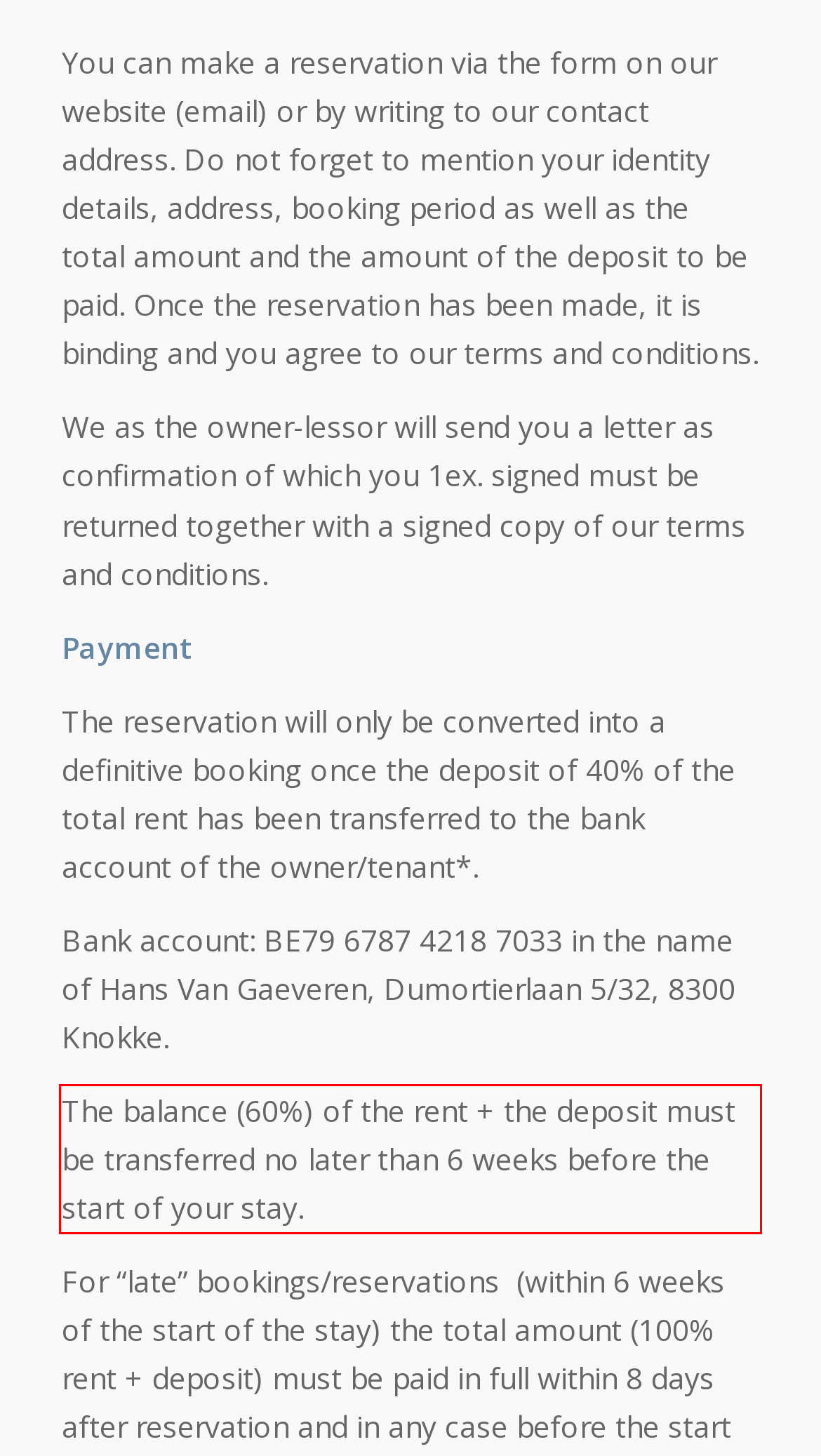Examine the webpage screenshot and use OCR to obtain the text inside the red bounding box.

The balance (60%) of the rent + the deposit must be transferred no later than 6 weeks before the start of your stay.